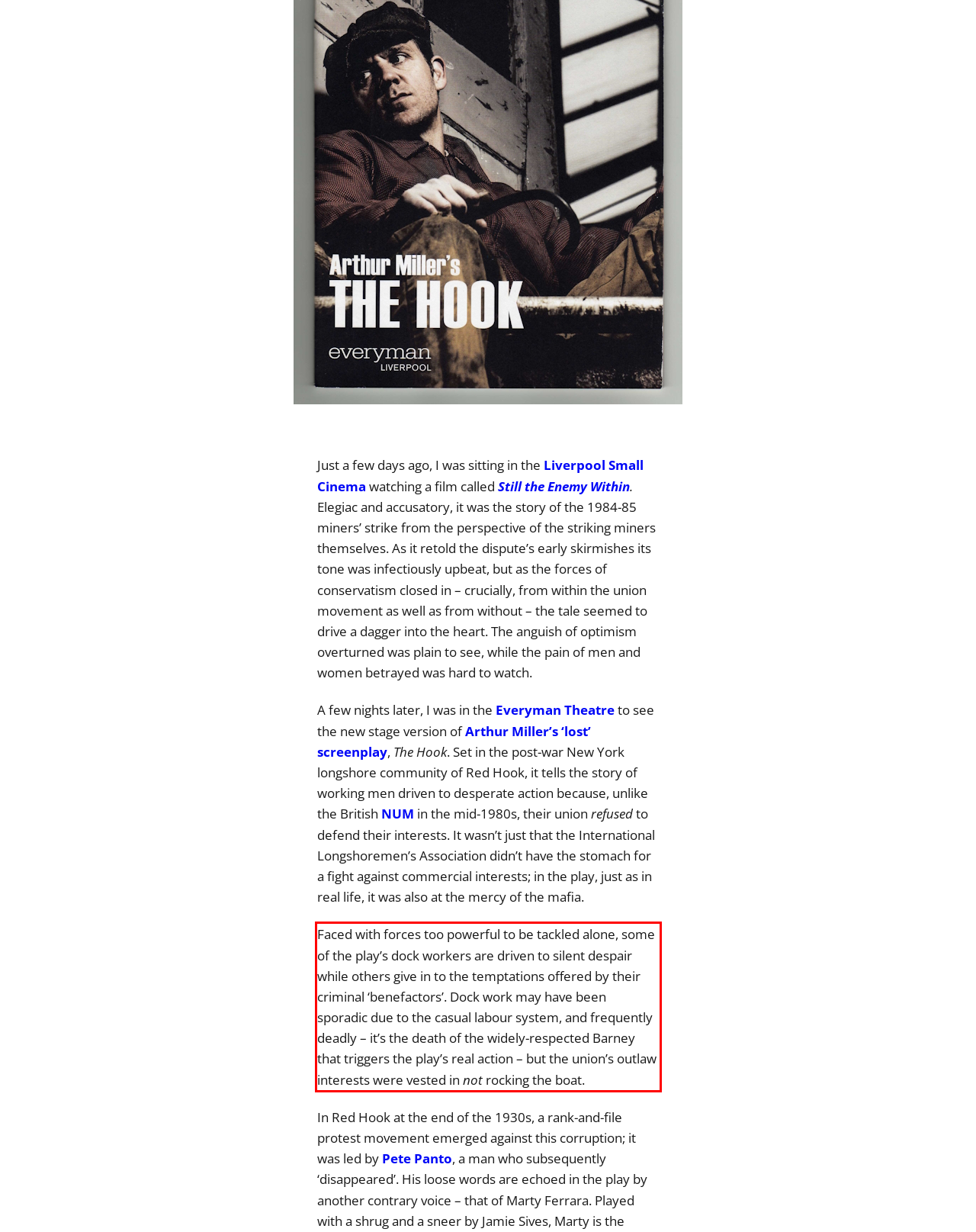By examining the provided screenshot of a webpage, recognize the text within the red bounding box and generate its text content.

Faced with forces too powerful to be tackled alone, some of the play’s dock workers are driven to silent despair while others give in to the temptations offered by their criminal ‘benefactors’. Dock work may have been sporadic due to the casual labour system, and frequently deadly – it’s the death of the widely-respected Barney that triggers the play’s real action – but the union’s outlaw interests were vested in not rocking the boat.